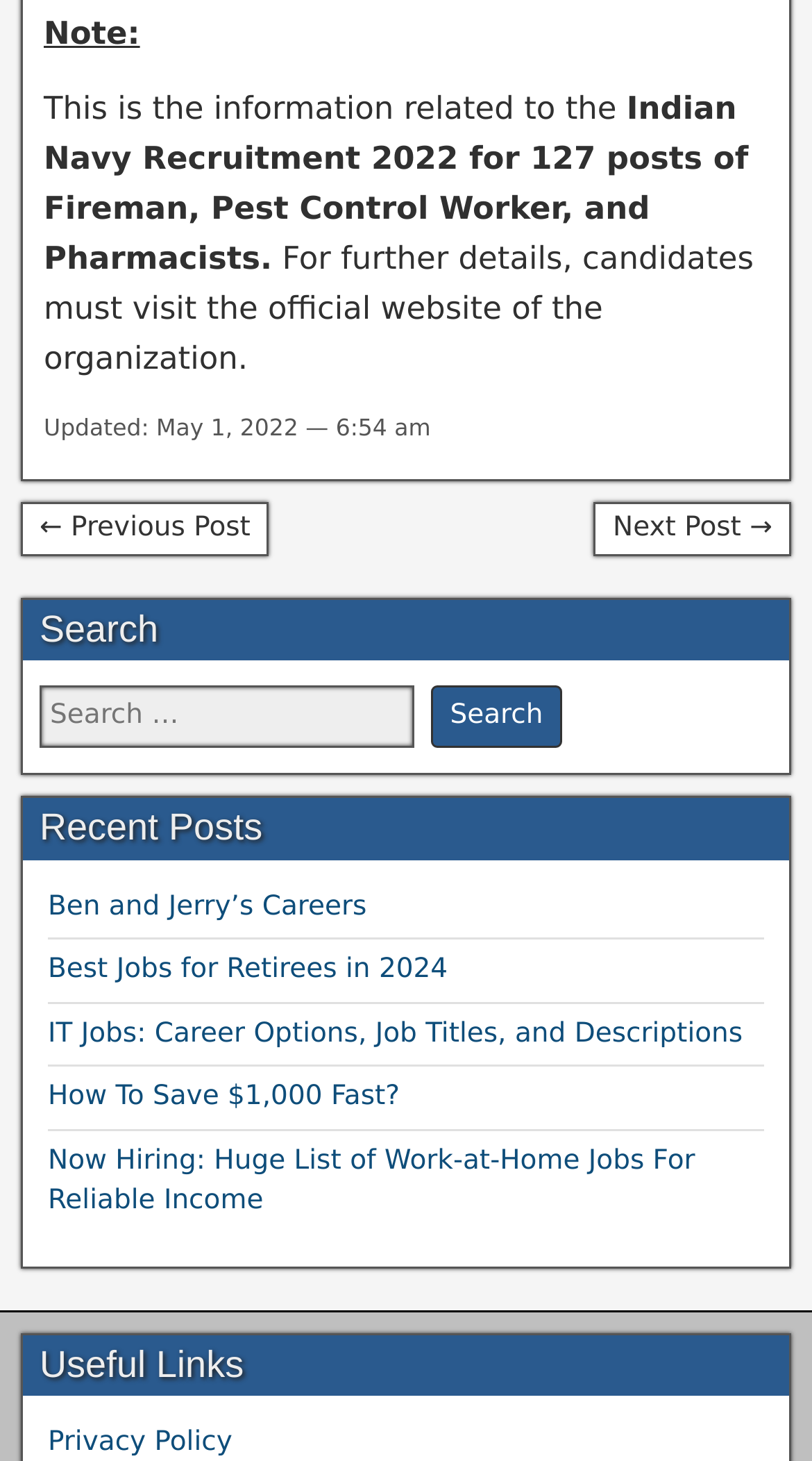Can you identify the bounding box coordinates of the clickable region needed to carry out this instruction: 'Search for a keyword'? The coordinates should be four float numbers within the range of 0 to 1, stated as [left, top, right, bottom].

[0.049, 0.464, 0.951, 0.518]